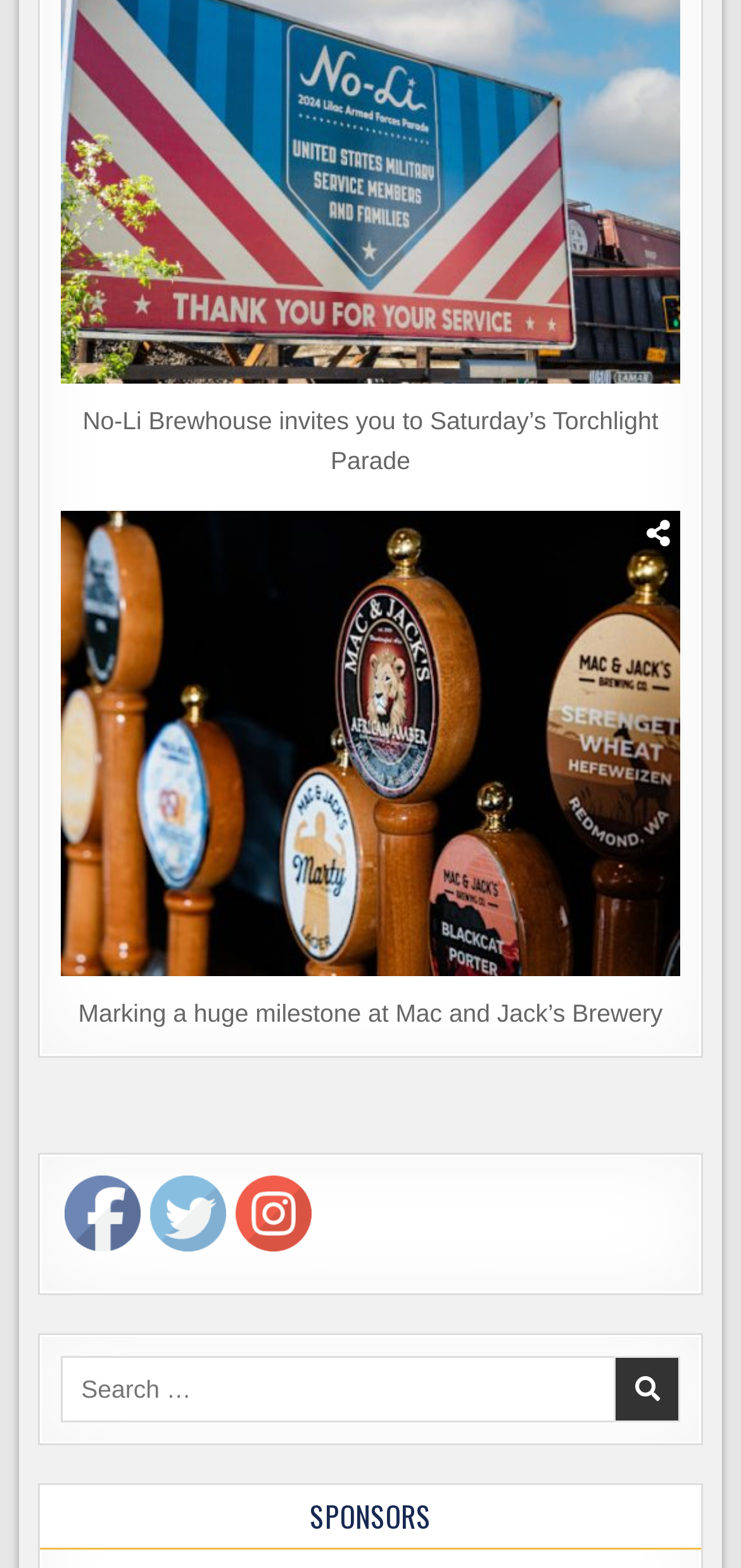Respond with a single word or phrase to the following question:
What is the purpose of the search box?

Search for beer-related content